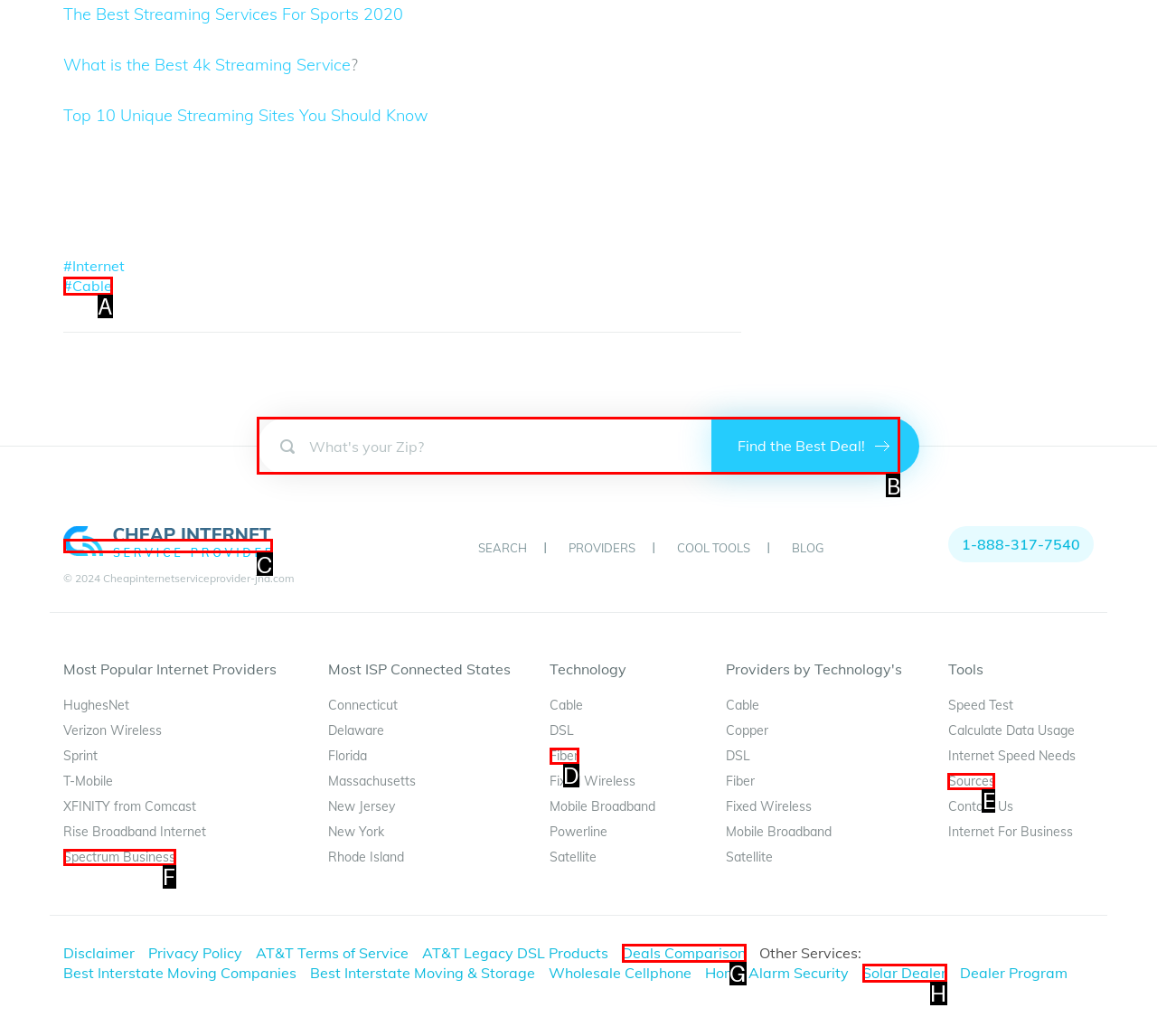Select the proper UI element to click in order to perform the following task: Enter zip code. Indicate your choice with the letter of the appropriate option.

B